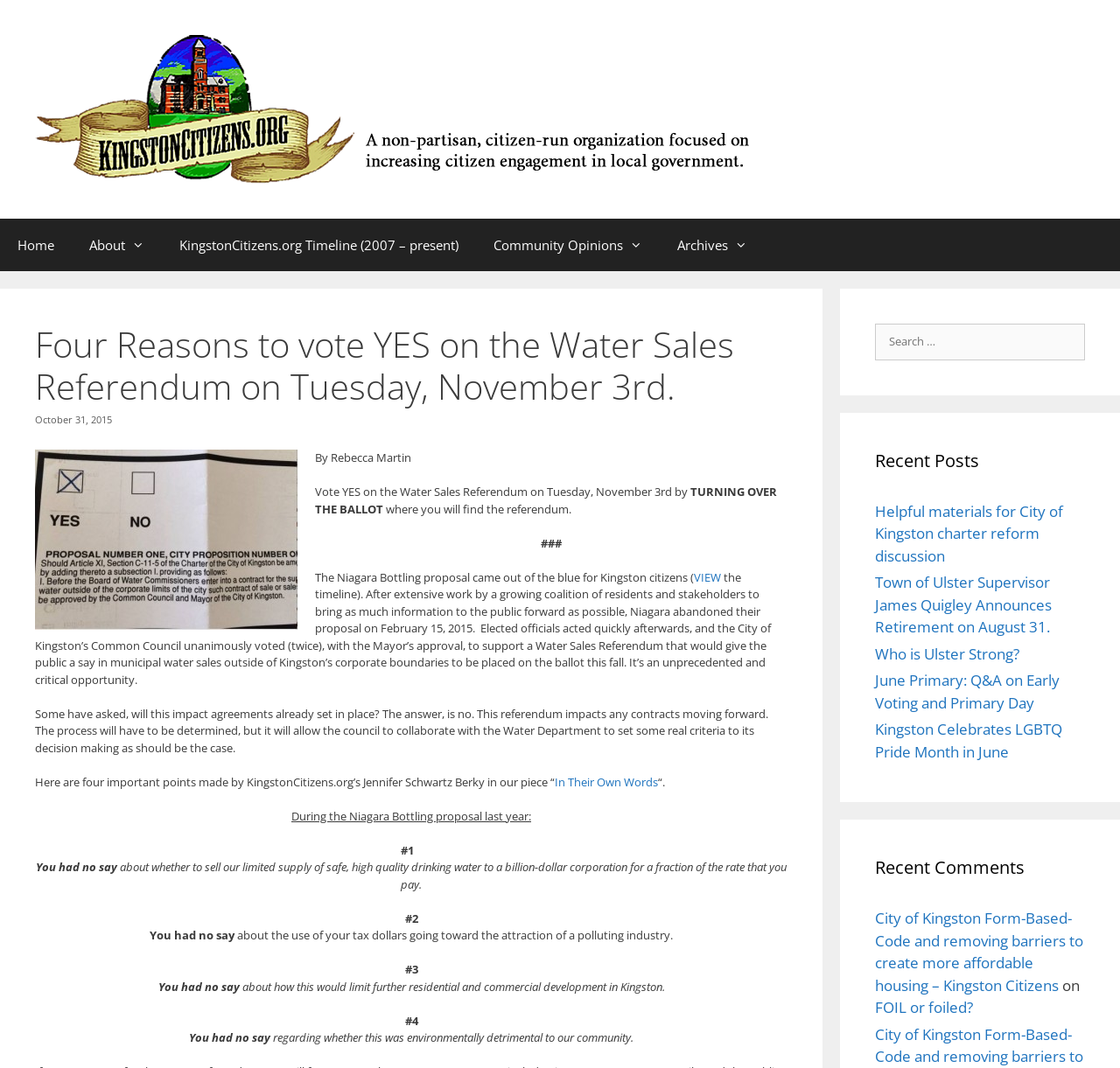Give a one-word or phrase response to the following question: What is the name of the proposal that was abandoned on February 15, 2015?

The Niagara Bottling proposal